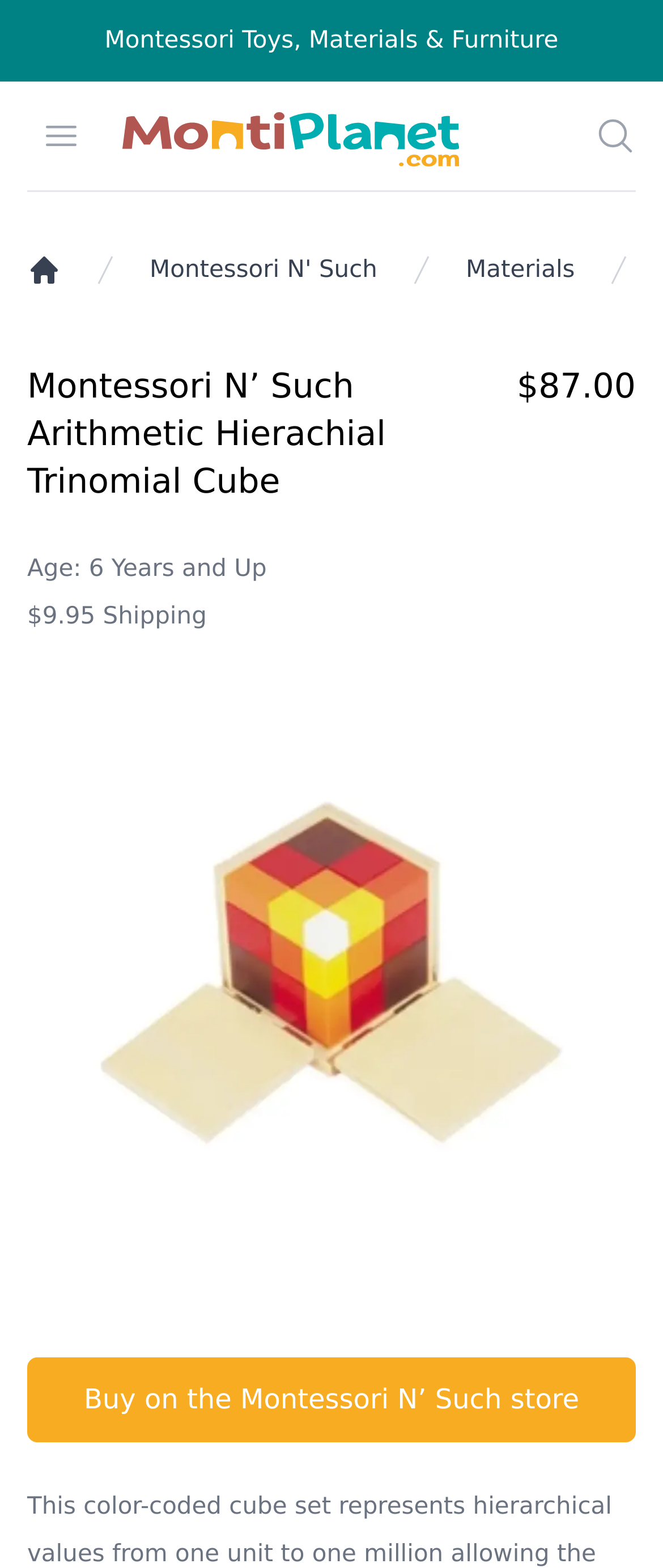Provide a single word or phrase answer to the question: 
What is the company logo displayed on the webpage?

company logo